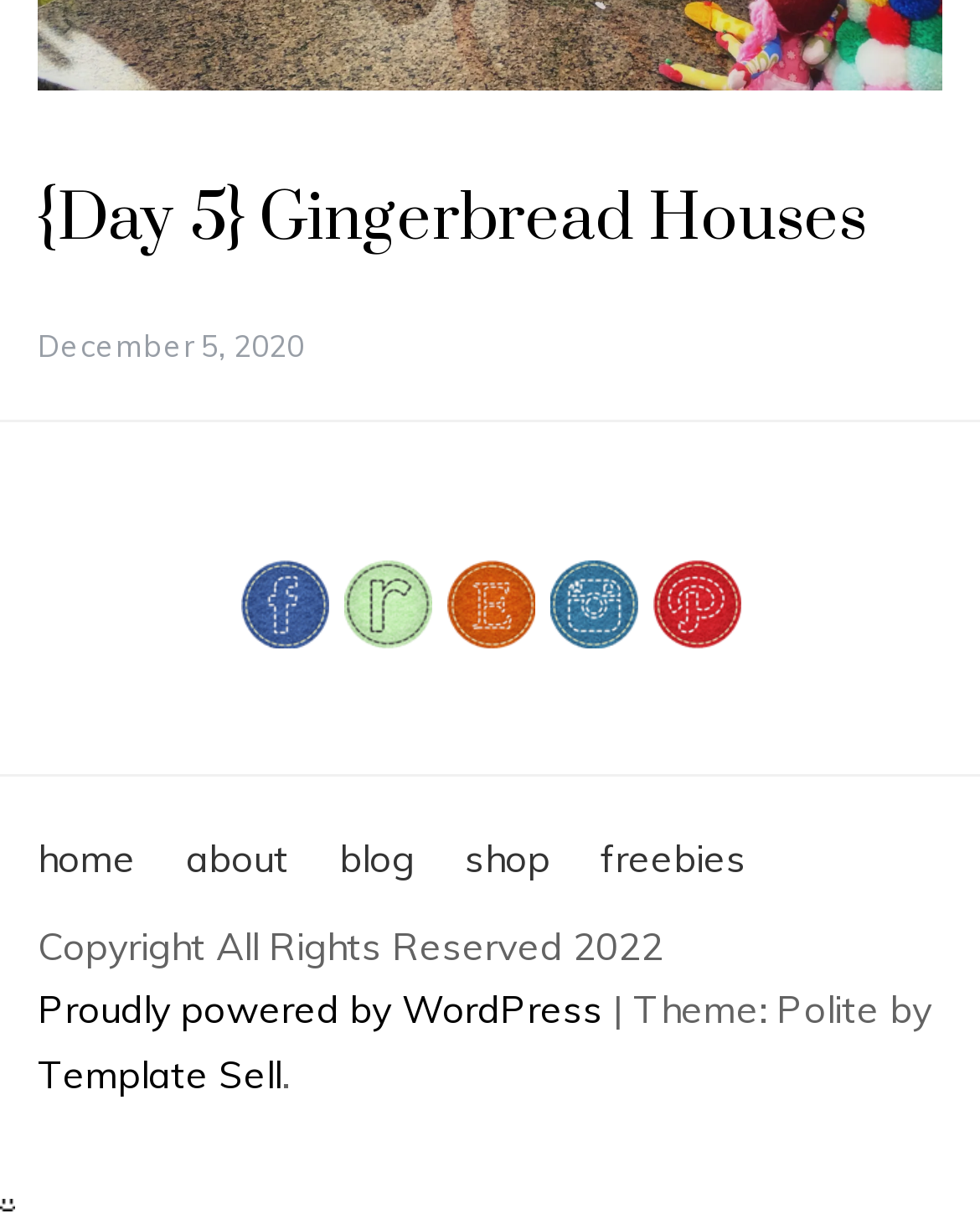How many navigation links are there?
Using the image as a reference, answer with just one word or a short phrase.

5